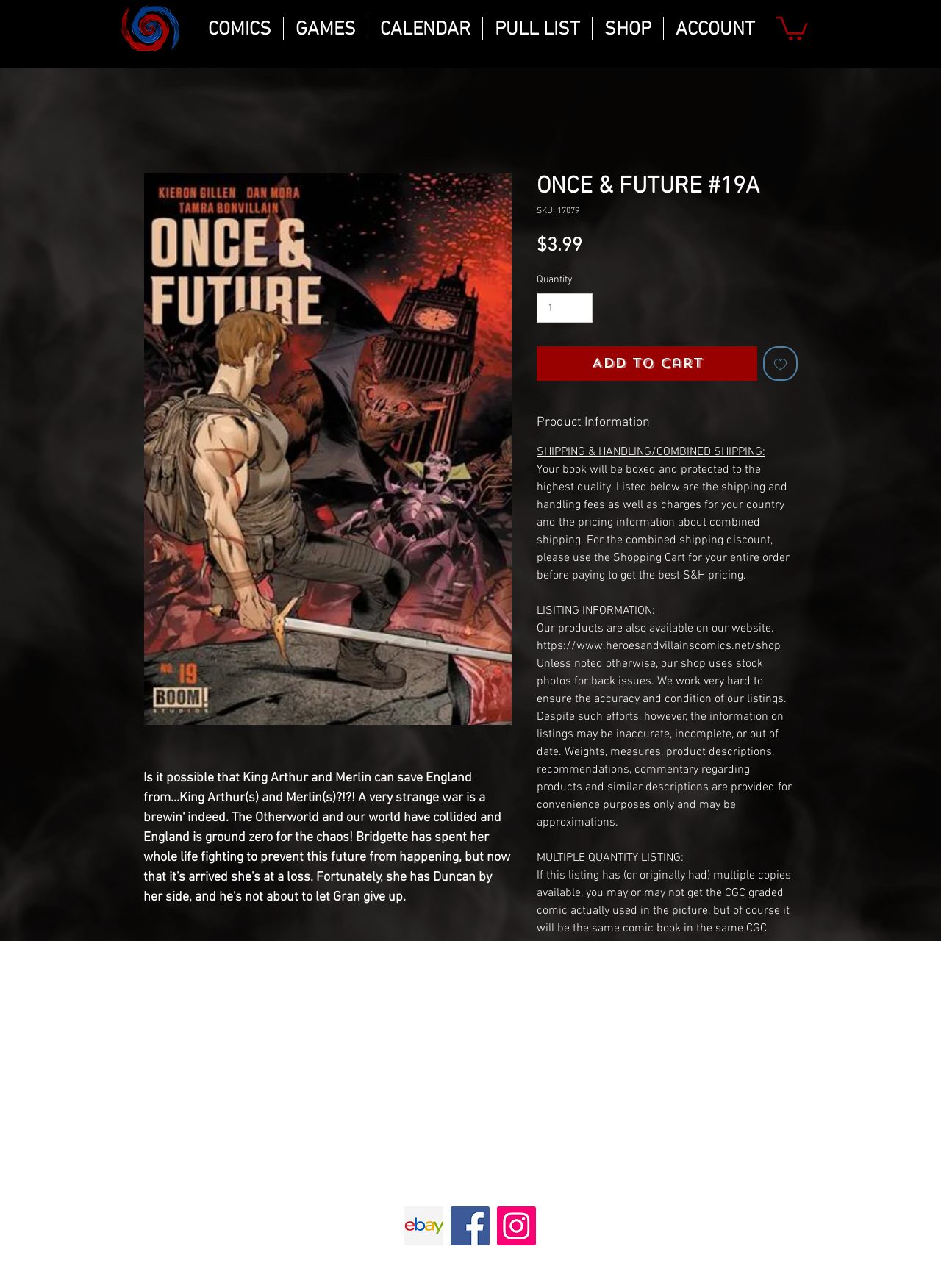Your task is to extract the text of the main heading from the webpage.

Heroes and Villains